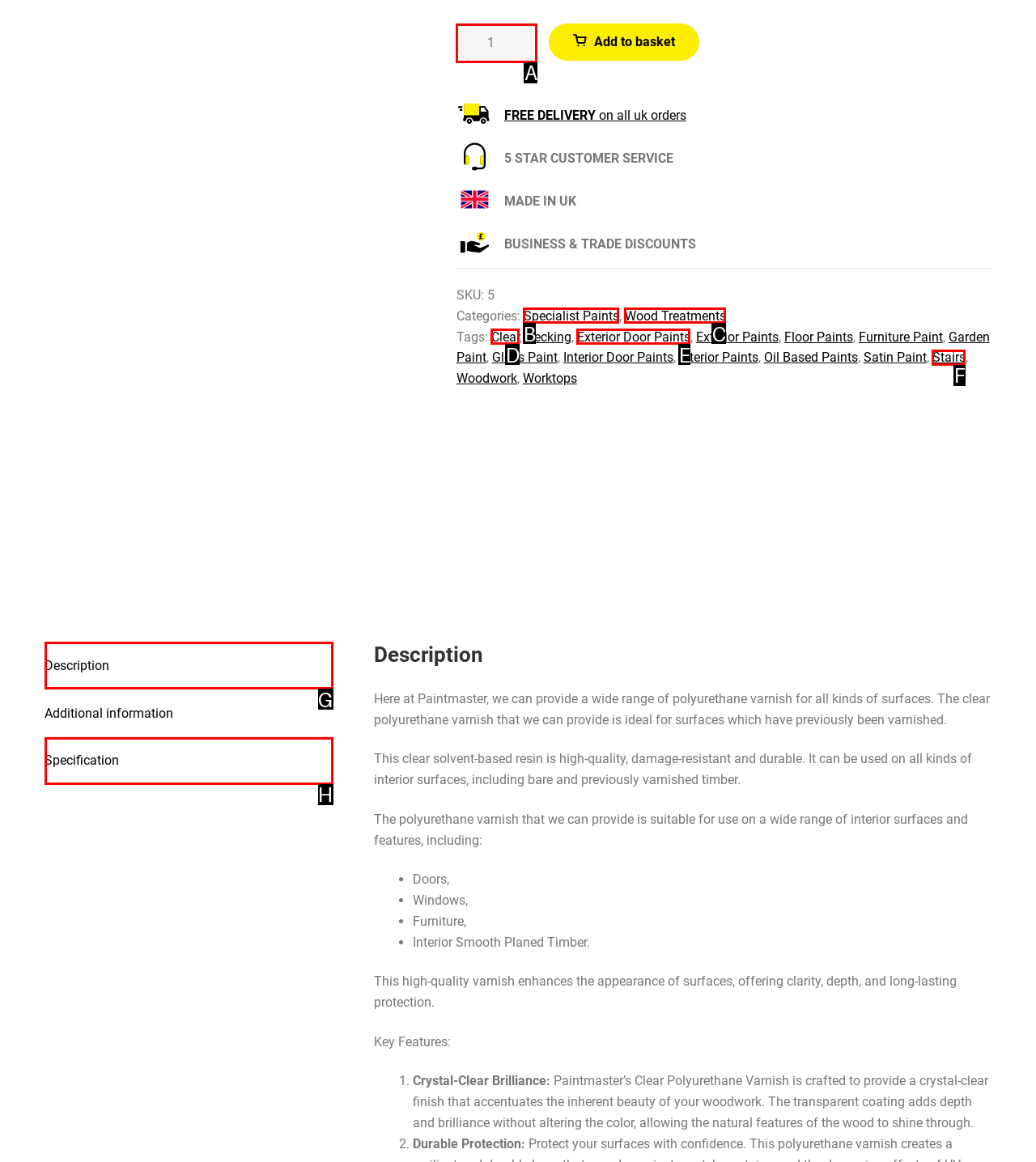Determine the HTML element that aligns with the description: Wood Treatments
Answer by stating the letter of the appropriate option from the available choices.

C